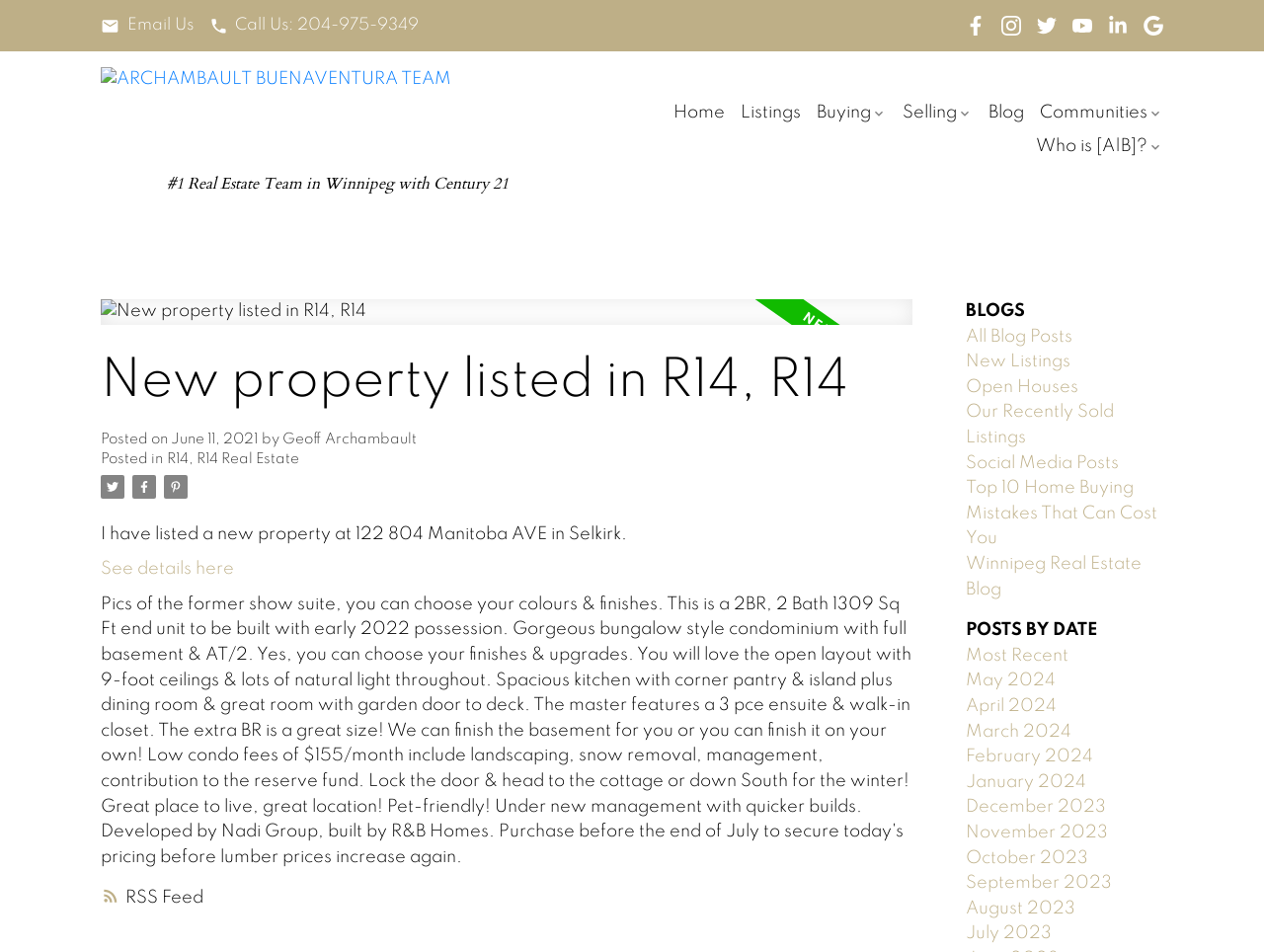Specify the bounding box coordinates of the area that needs to be clicked to achieve the following instruction: "Email Us".

[0.08, 0.017, 0.153, 0.037]